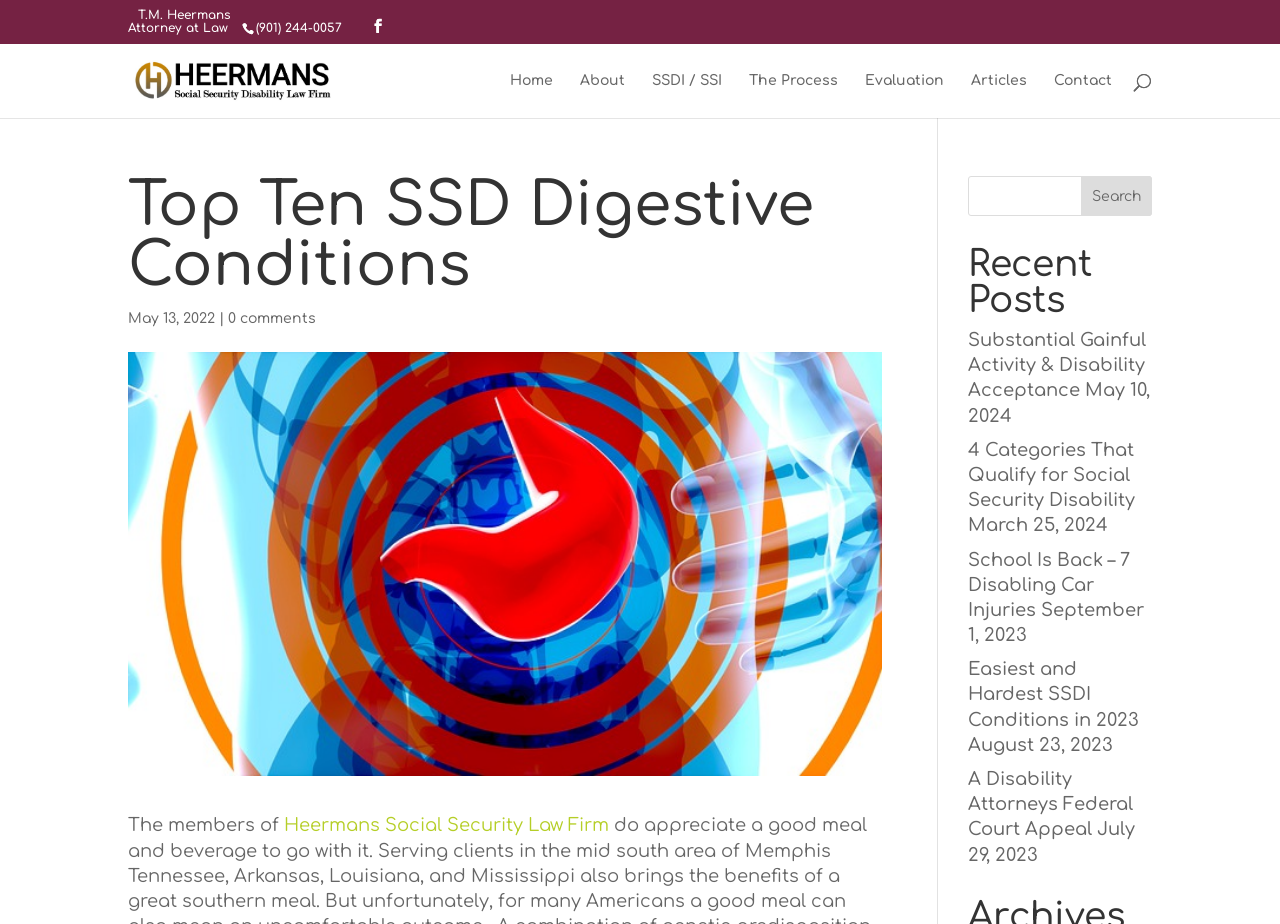Please identify the bounding box coordinates of the region to click in order to complete the task: "Visit the home page". The coordinates must be four float numbers between 0 and 1, specified as [left, top, right, bottom].

[0.398, 0.08, 0.432, 0.128]